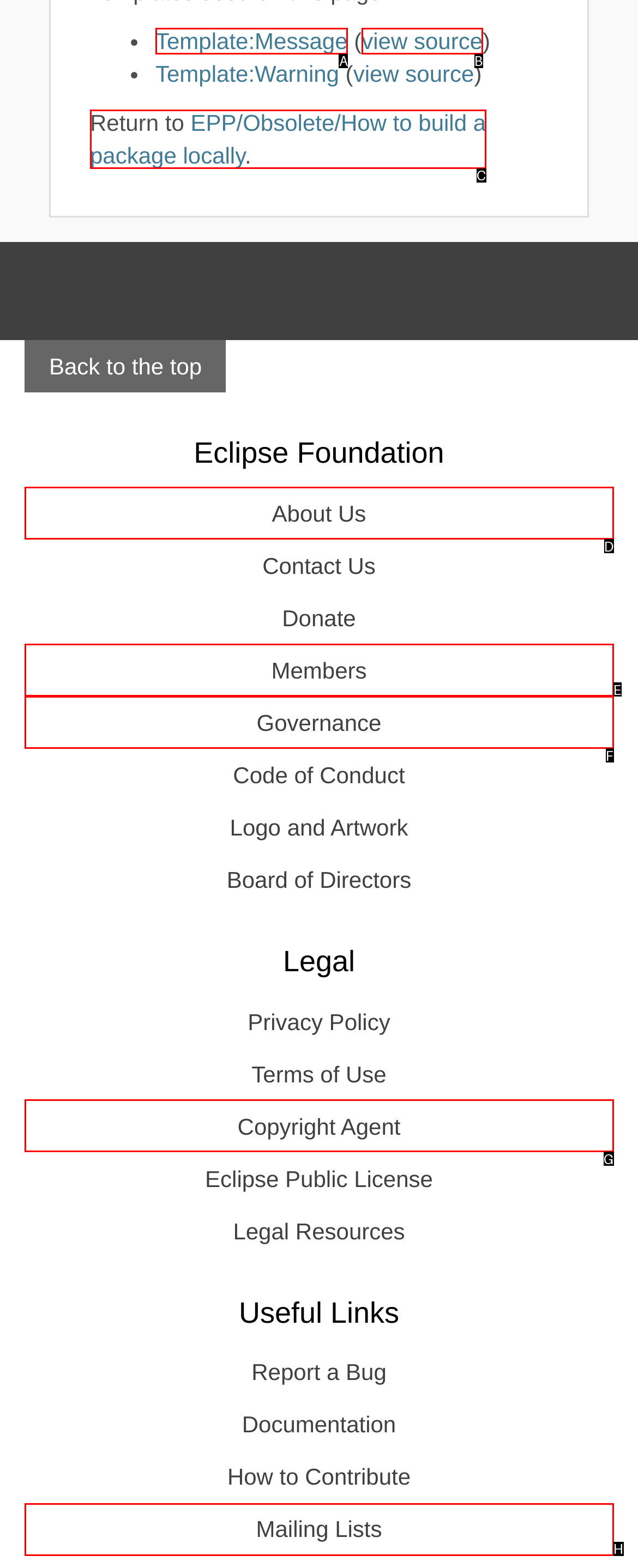From the given choices, determine which HTML element aligns with the description: About Us Respond with the letter of the appropriate option.

D